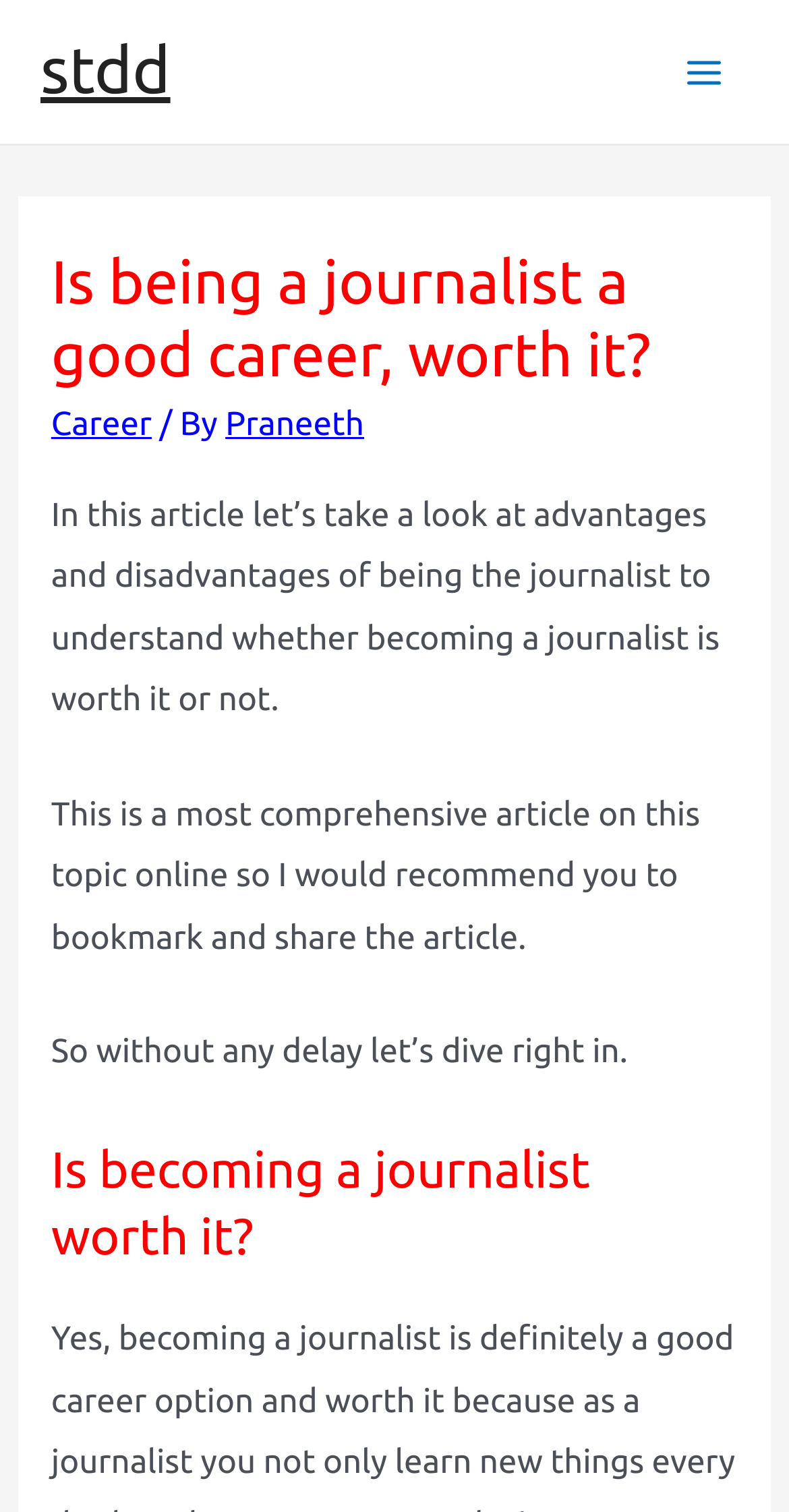What is recommended by the author?
Using the picture, provide a one-word or short phrase answer.

Bookmark and share the article